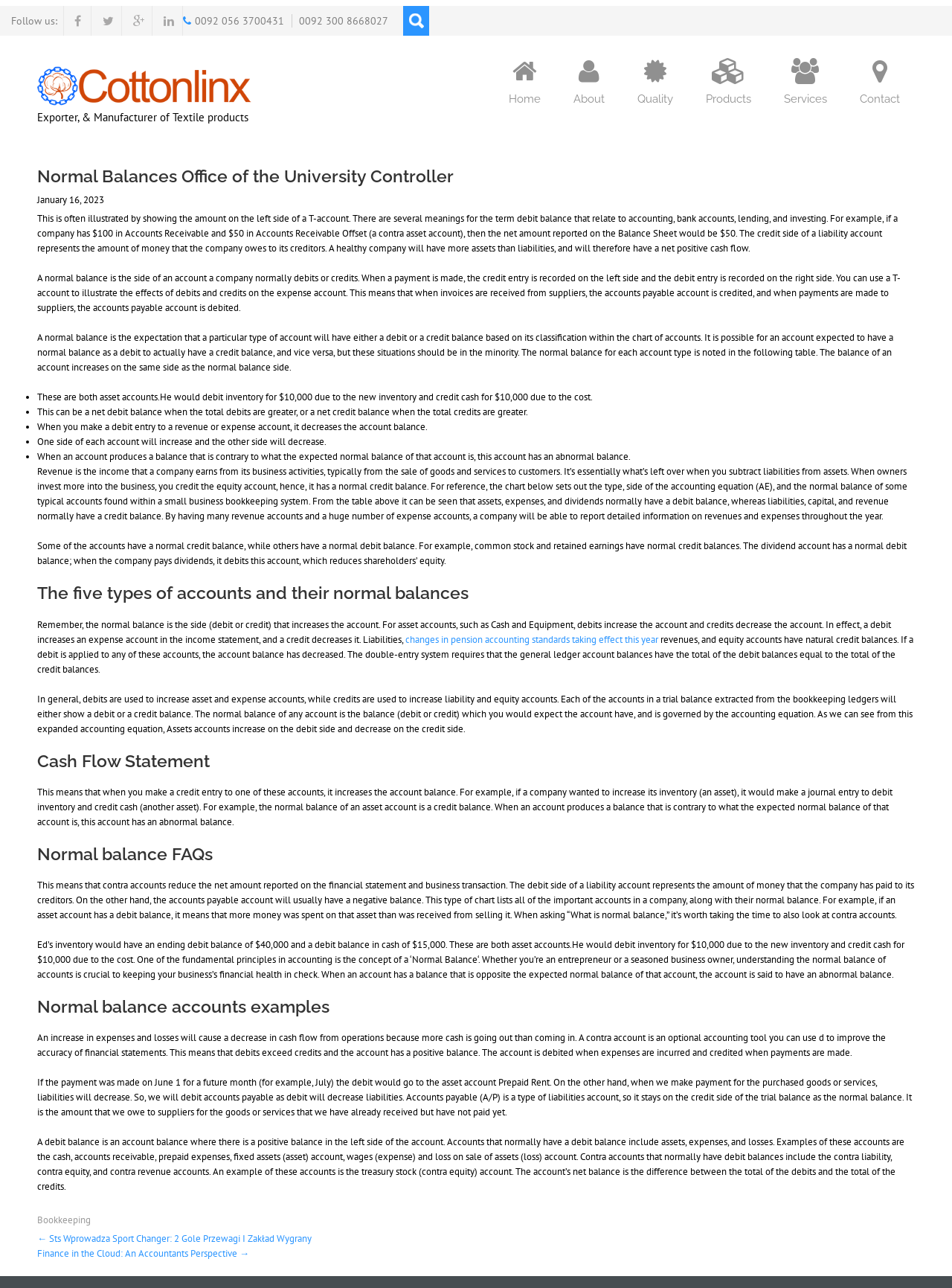Please specify the bounding box coordinates of the element that should be clicked to execute the given instruction: 'Go to the Home page'. Ensure the coordinates are four float numbers between 0 and 1, expressed as [left, top, right, bottom].

[0.519, 0.028, 0.584, 0.1]